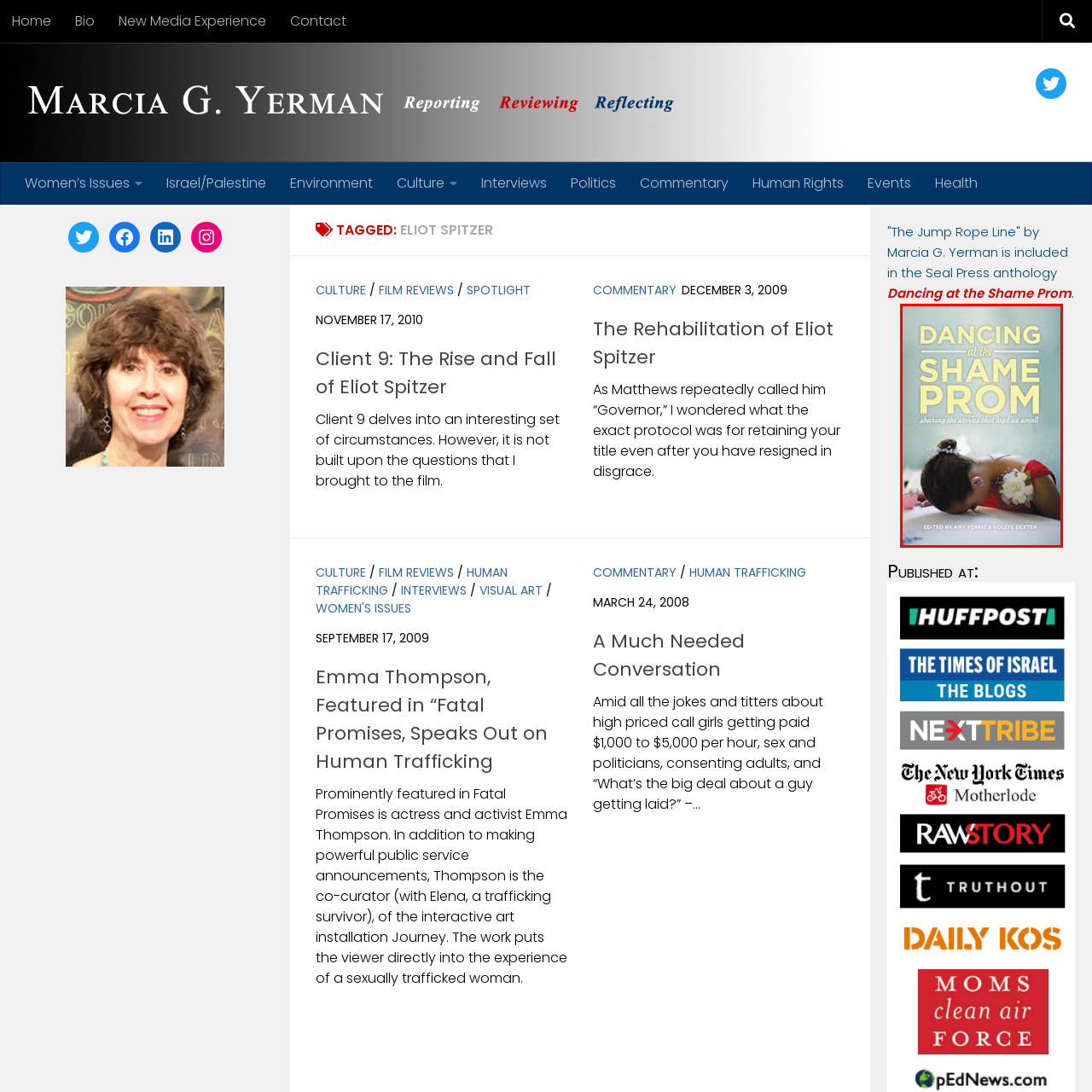Inspect the image bordered in red and answer the following question in detail, drawing on the visual content observed in the image:
What is the girl on the cover doing?

The cover showcases a young girl in a red dress with a sad posture, resting her head on a table adorned with a white tablecloth, evoking a sense of introspection and vulnerability.